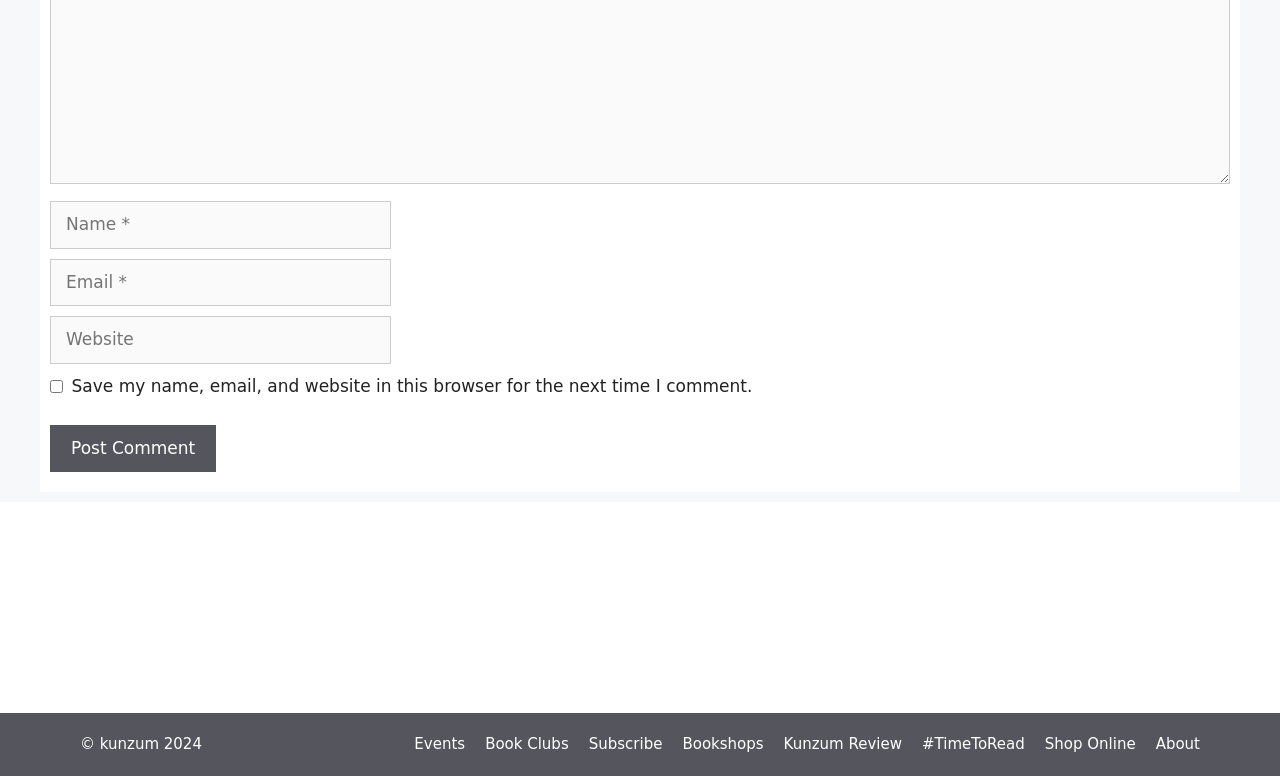Is the checkbox 'Save my name, email, and website in this browser for the next time I comment.' checked by default?
Using the visual information, answer the question in a single word or phrase.

No